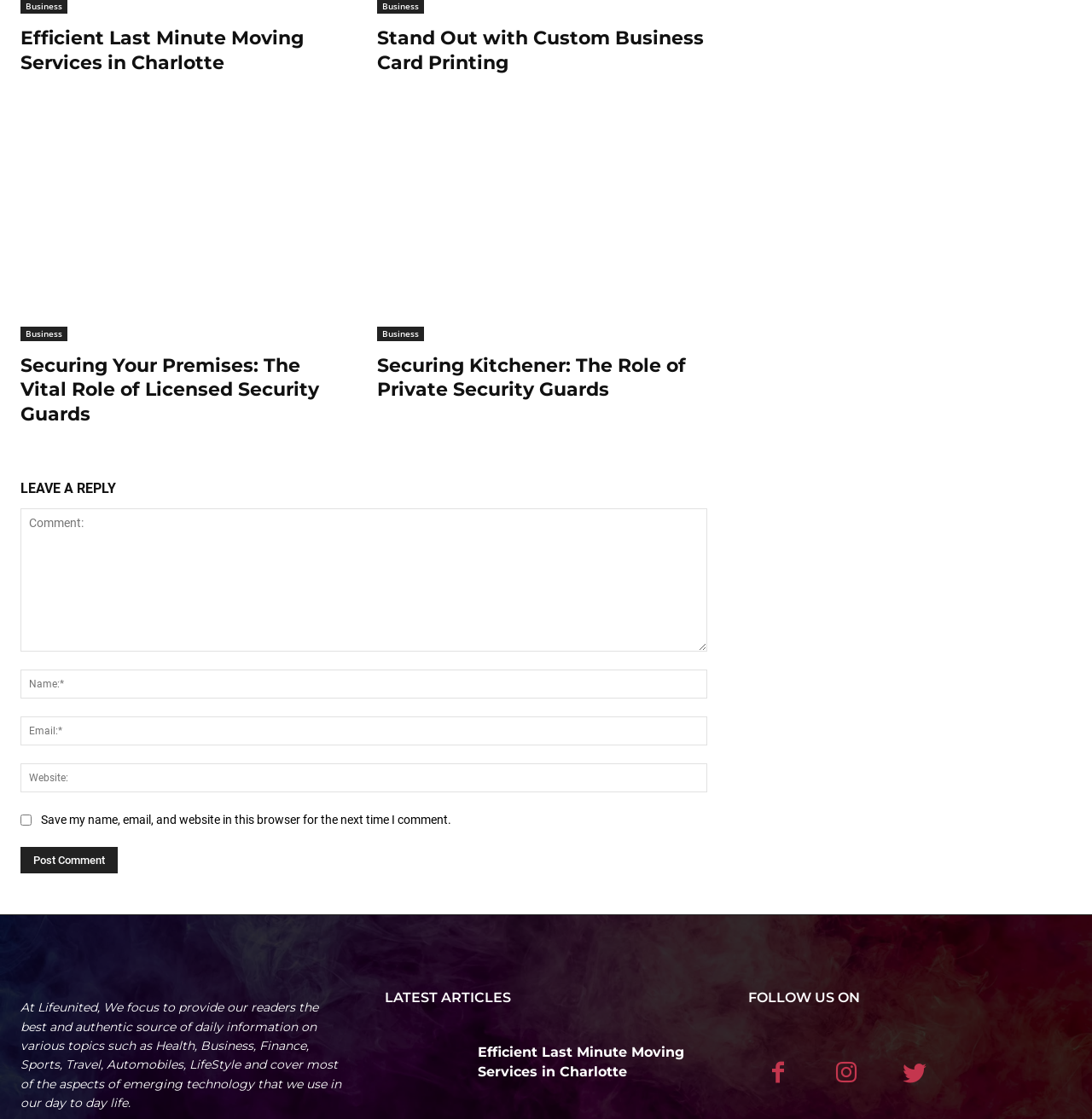Please determine the bounding box coordinates of the clickable area required to carry out the following instruction: "Follow on Facebook". The coordinates must be four float numbers between 0 and 1, represented as [left, top, right, bottom].

[0.748, 0.934, 0.803, 0.987]